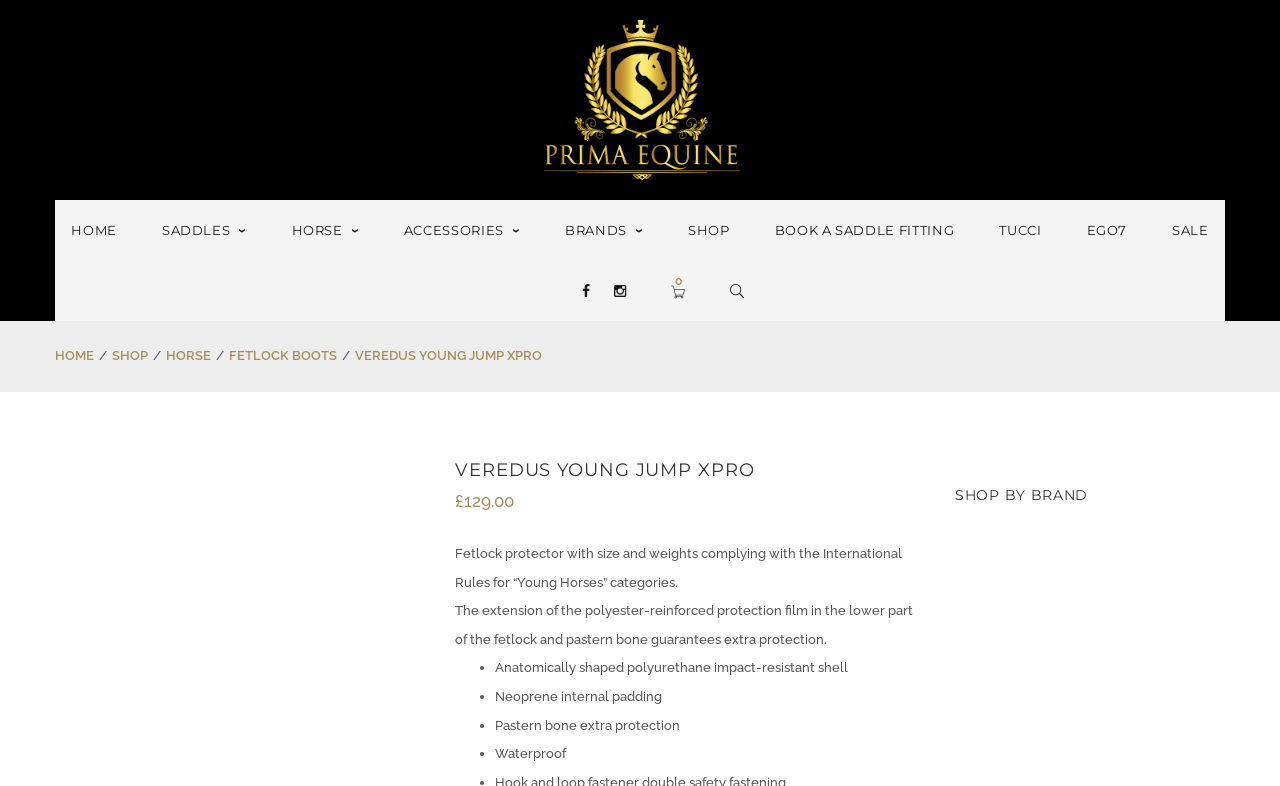Answer the question in a single word or phrase:
What is the material of the internal padding?

Neoprene